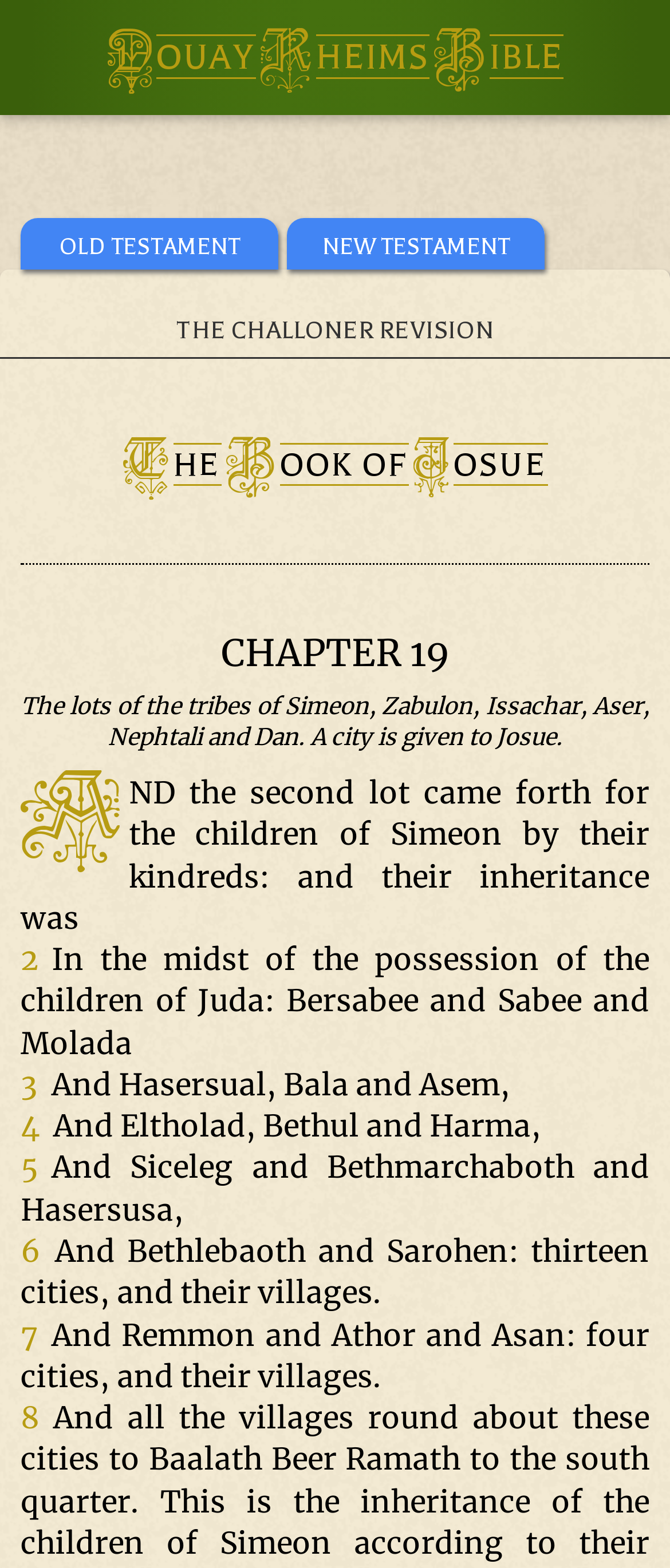Offer a thorough description of the webpage.

This webpage appears to be a chapter from the Douay Rheims Bible, specifically Chapter 19: The Book of Josue. At the top of the page, there is a heading that reads "DOUAY RHEIMS BIBLE". Below this heading, there are two links, "OLD TESTAMENT" and "NEW TESTAMENT", positioned side by side.

Further down, there is another heading that reads "THE CHALLONER REVISION". Below this heading, the title "BOOK OF JOSUE" is broken down into individual letters, with each letter displayed separately.

The main content of the page is a biblical chapter, with the title "CHAPTER 19" followed by a brief summary of the chapter's content. The chapter text is divided into several paragraphs, each with a verse number displayed at the beginning. The text describes the lots of the tribes of Simeon, Zabulon, Issachar, Aser, Nephtali, and Dan, and a city given to Josue.

There are a total of 9 paragraphs in the chapter, each with a verse number ranging from 1 to 9. The text is densely packed, with no images or other multimedia elements on the page. The overall layout is focused on presenting the biblical text in a clear and readable format.